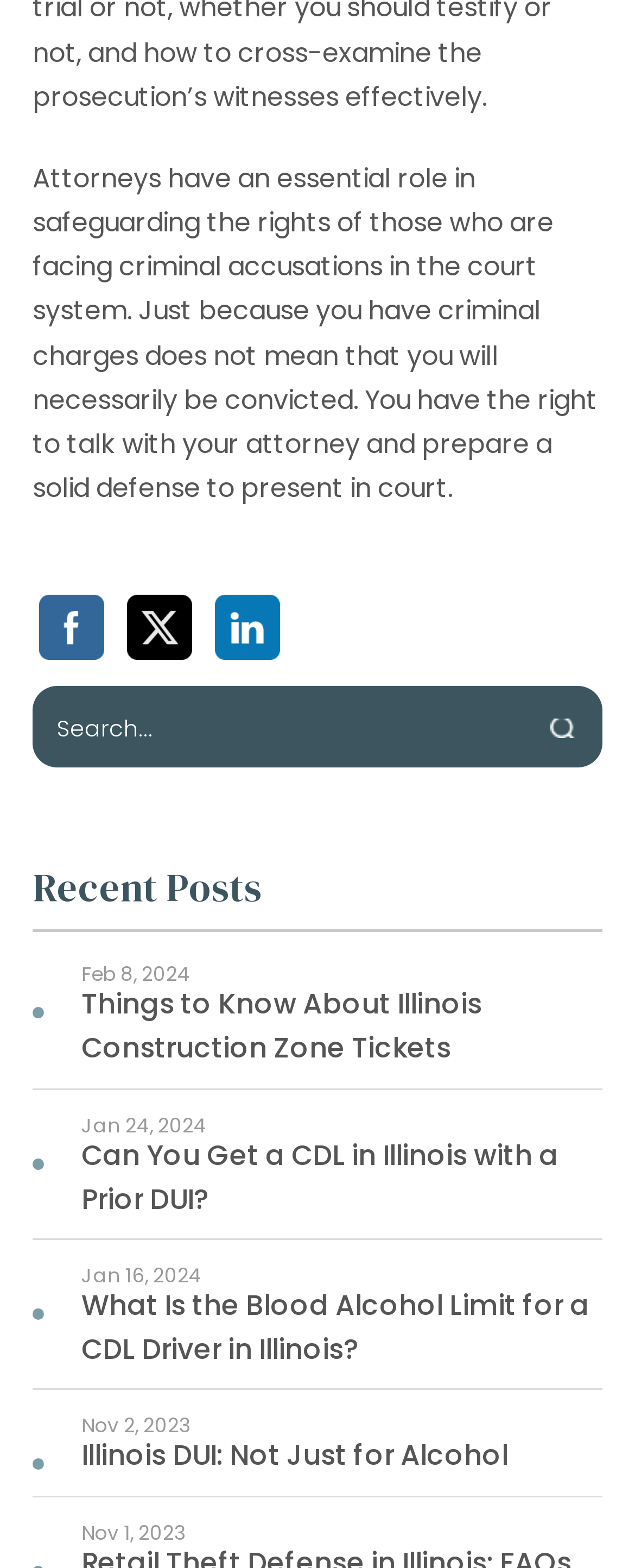Using the description "alt="fb-share-icon" title="Facebook Share"", locate and provide the bounding box of the UI element.

[0.028, 0.322, 0.203, 0.345]